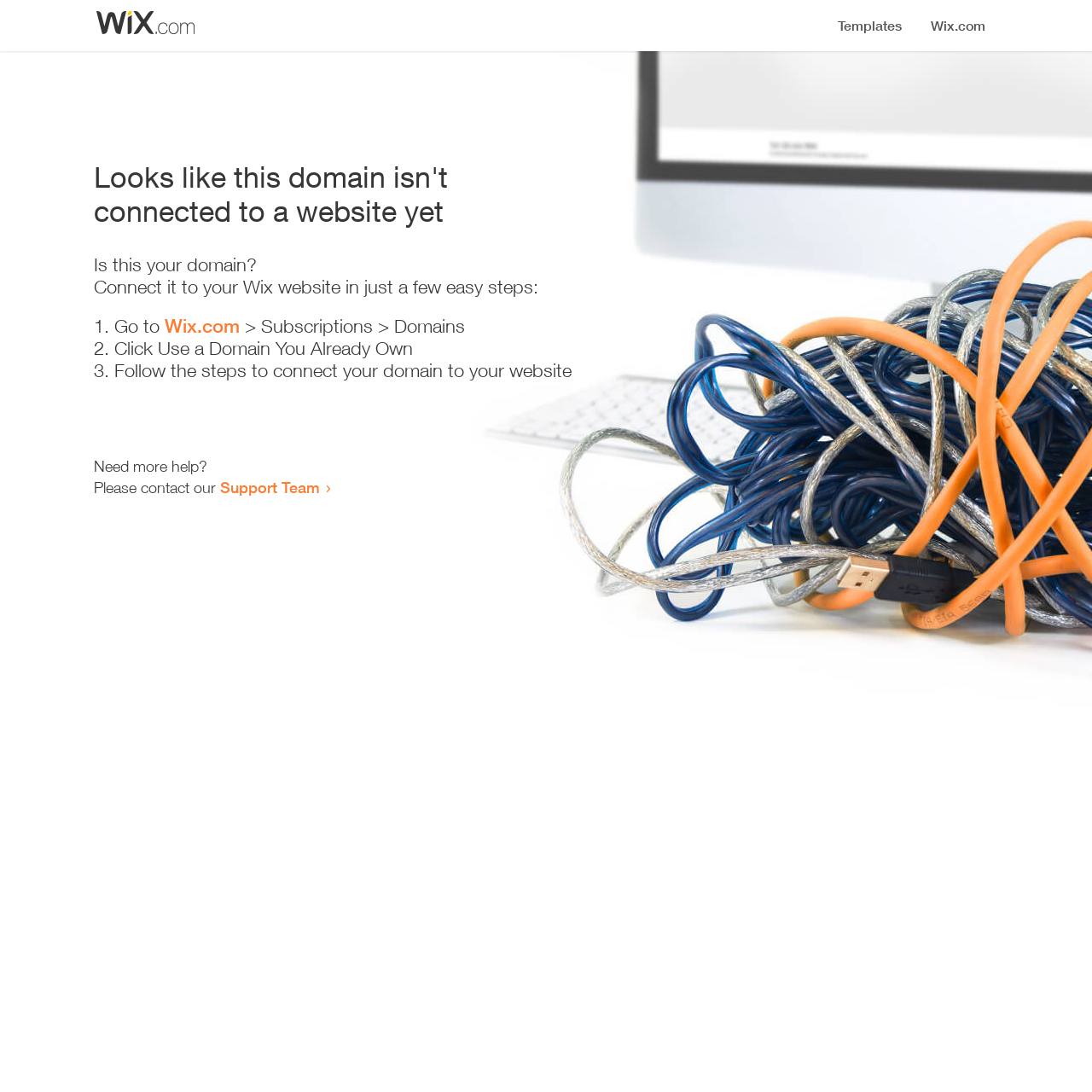Describe the webpage meticulously, covering all significant aspects.

The webpage appears to be an error page, indicating that a domain is not connected to a website yet. At the top, there is a small image, followed by a heading that states the error message. Below the heading, there is a series of instructions to connect the domain to a Wix website. The instructions are presented in a step-by-step format, with three numbered list items. Each list item contains a brief description of the action to take, with the second list item containing a link to Wix.com. 

To the right of the list items, there is a brief description of the action to take. The instructions are followed by a message asking if the user needs more help, and providing a link to the Support Team if they do. The overall layout is simple and easy to follow, with clear headings and concise text.